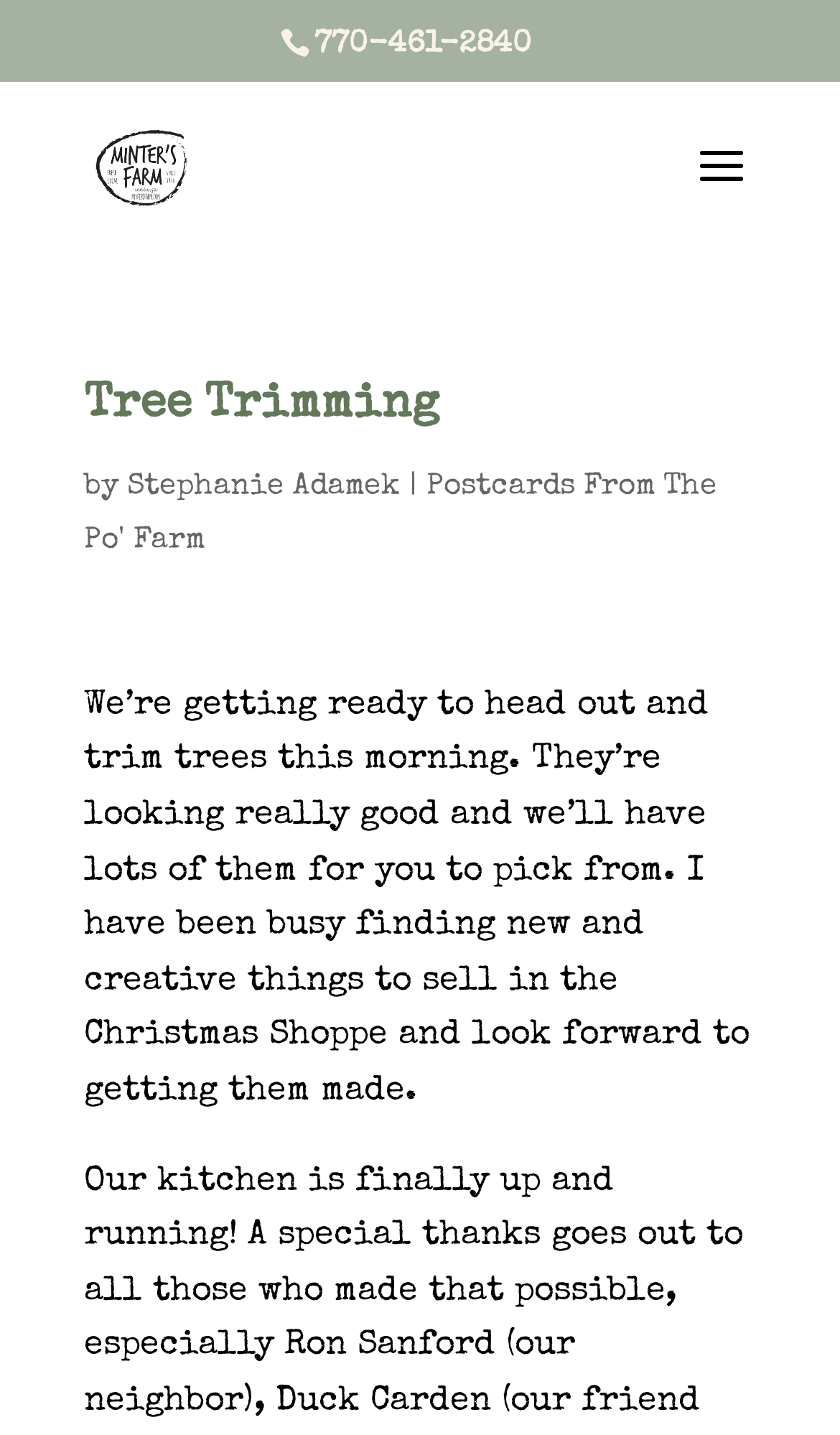Who is the author of the latest article?
Please provide a comprehensive answer based on the information in the image.

I found the author's name by looking at the link element with the bounding box coordinates [0.151, 0.328, 0.477, 0.349], which contains the text 'Stephanie Adamek'.